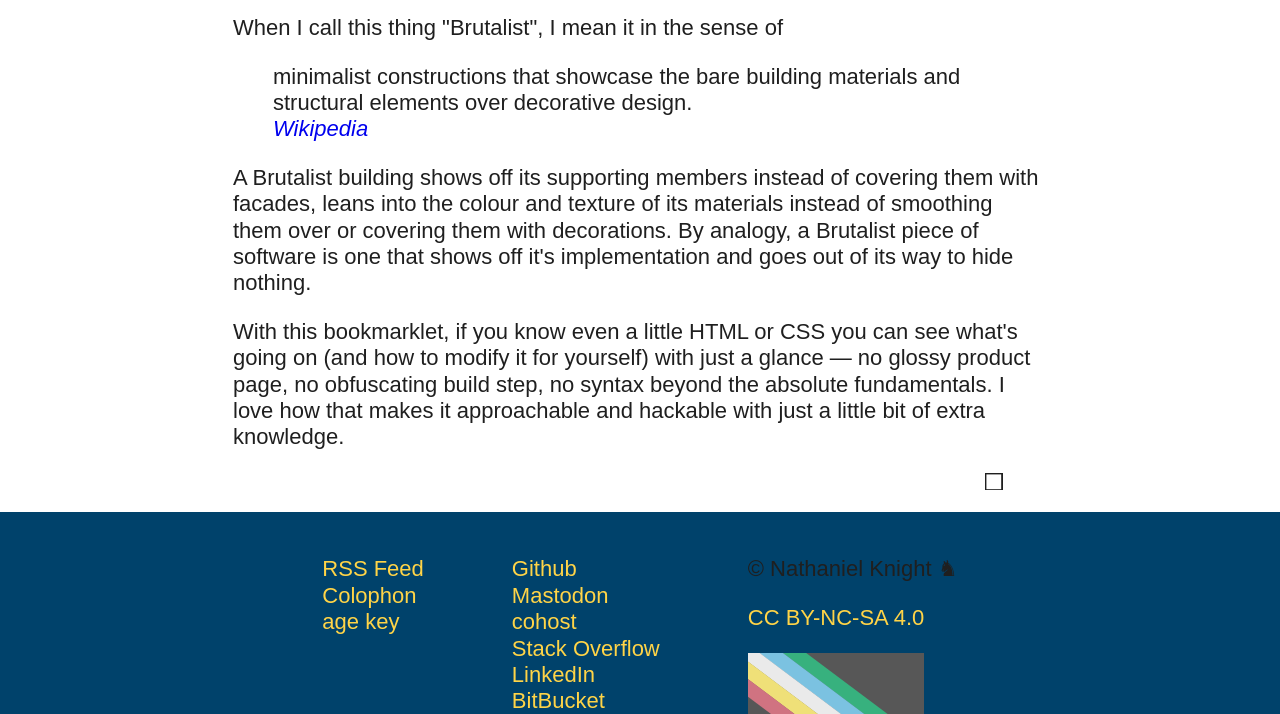Show the bounding box coordinates for the element that needs to be clicked to execute the following instruction: "subscribe to RSS Feed". Provide the coordinates in the form of four float numbers between 0 and 1, i.e., [left, top, right, bottom].

[0.252, 0.779, 0.331, 0.814]